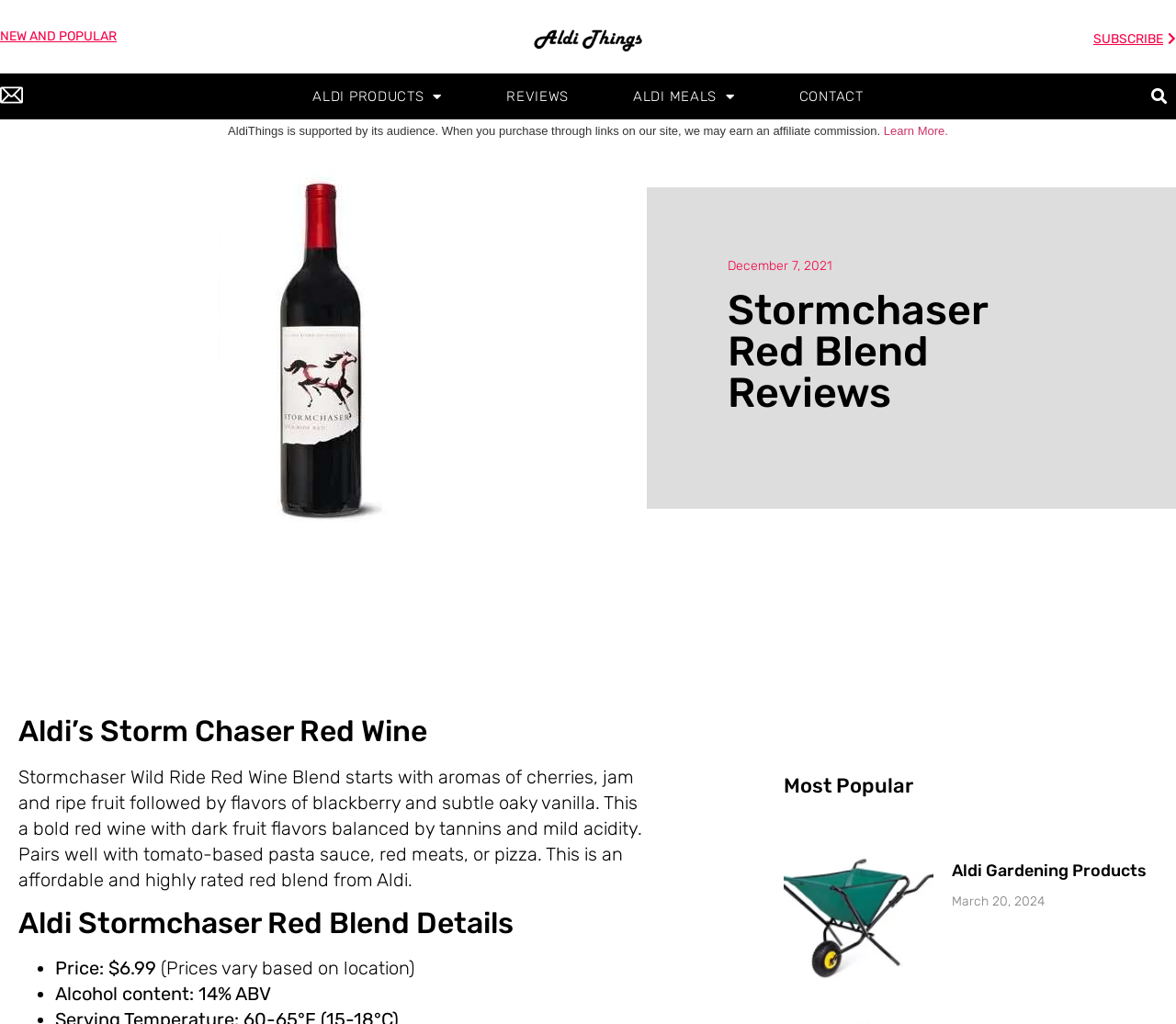Please find the bounding box coordinates of the section that needs to be clicked to achieve this instruction: "Click on the 'NEW AND POPULAR' link".

[0.0, 0.028, 0.099, 0.043]